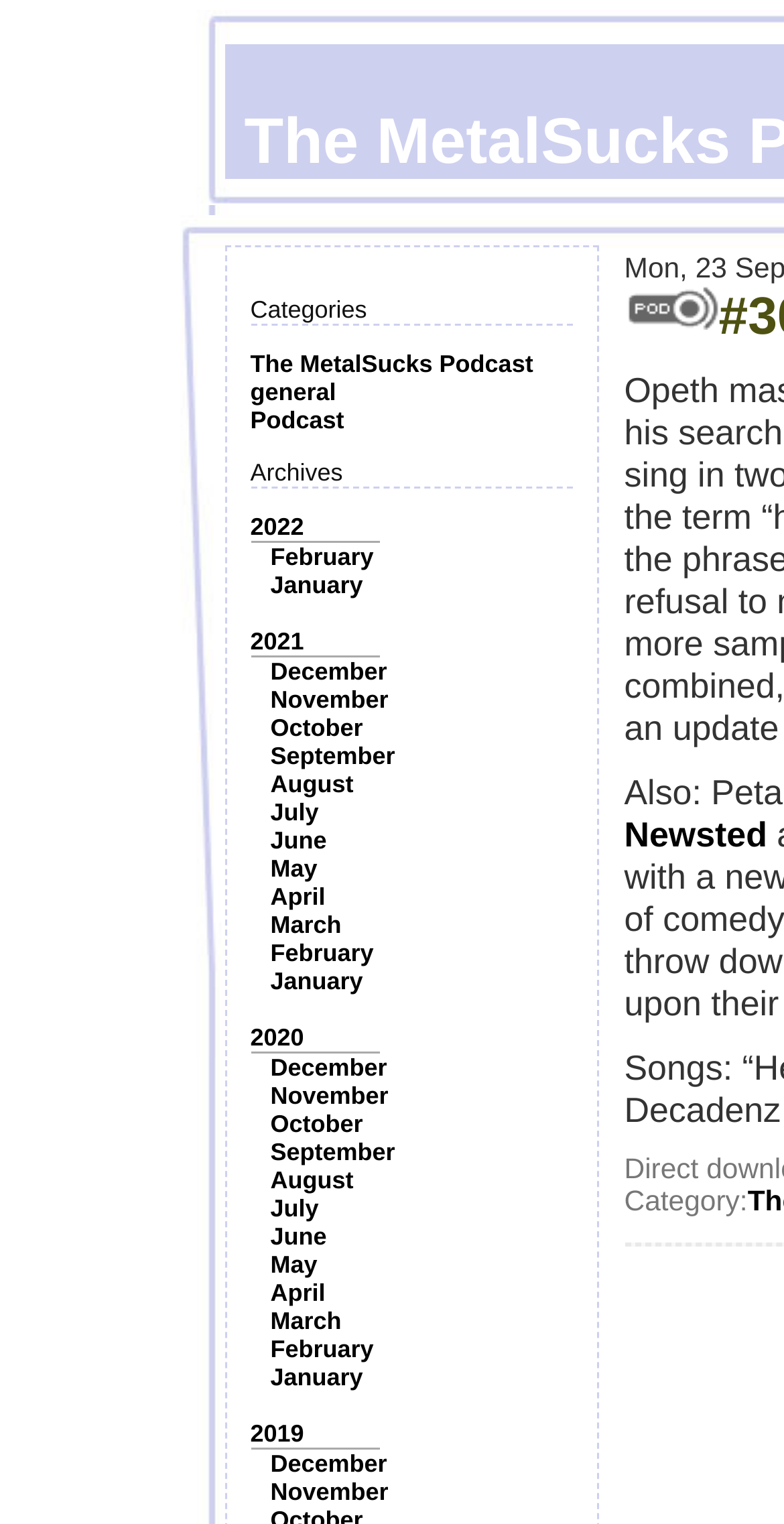Determine the bounding box coordinates of the element's region needed to click to follow the instruction: "contact us through email". Provide these coordinates as four float numbers between 0 and 1, formatted as [left, top, right, bottom].

None